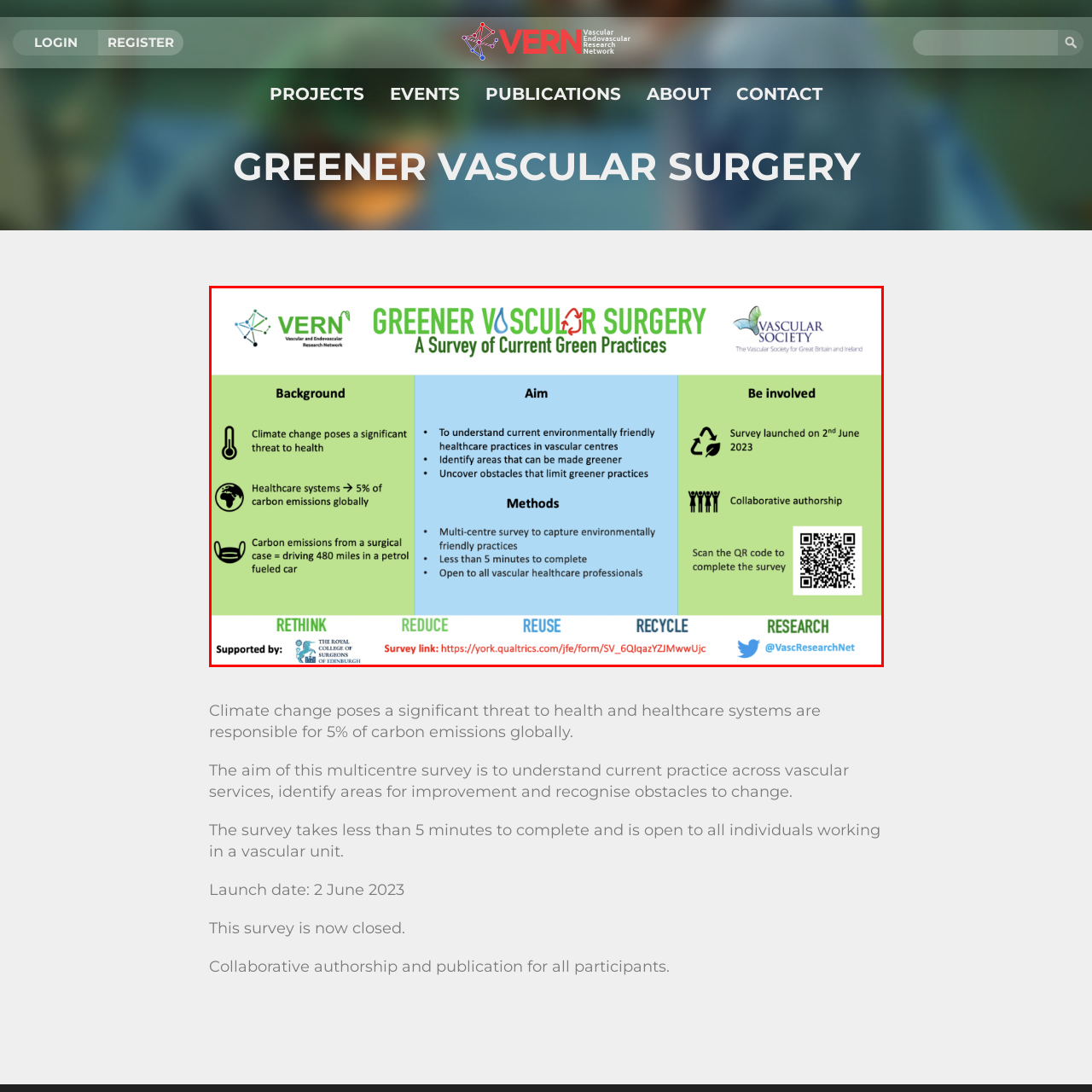Study the image inside the red outline, When was the survey launched? 
Respond with a brief word or phrase.

June 2, 2023